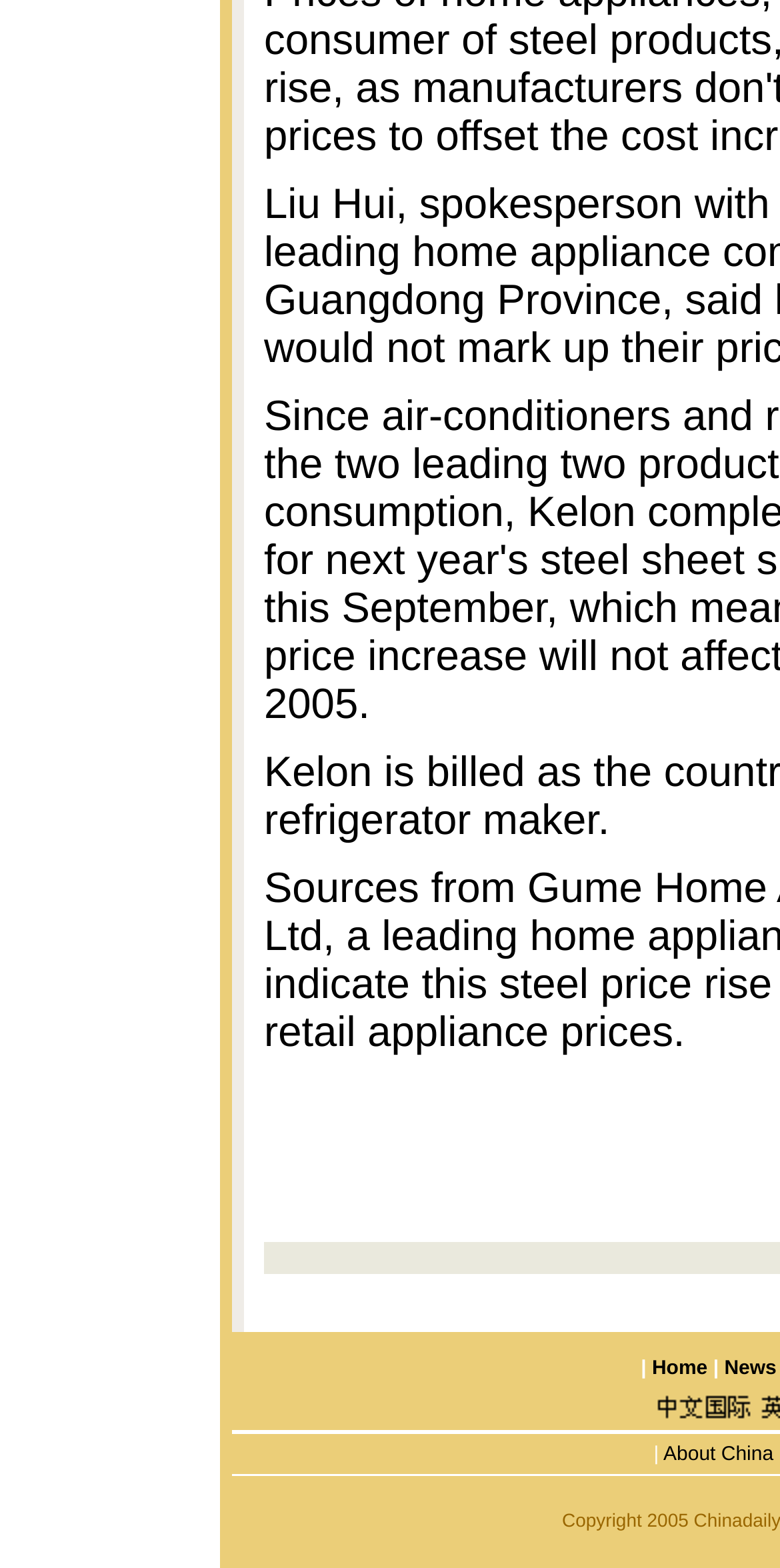Identify the bounding box for the UI element described as: "News". The coordinates should be four float numbers between 0 and 1, i.e., [left, top, right, bottom].

[0.929, 0.866, 0.996, 0.88]